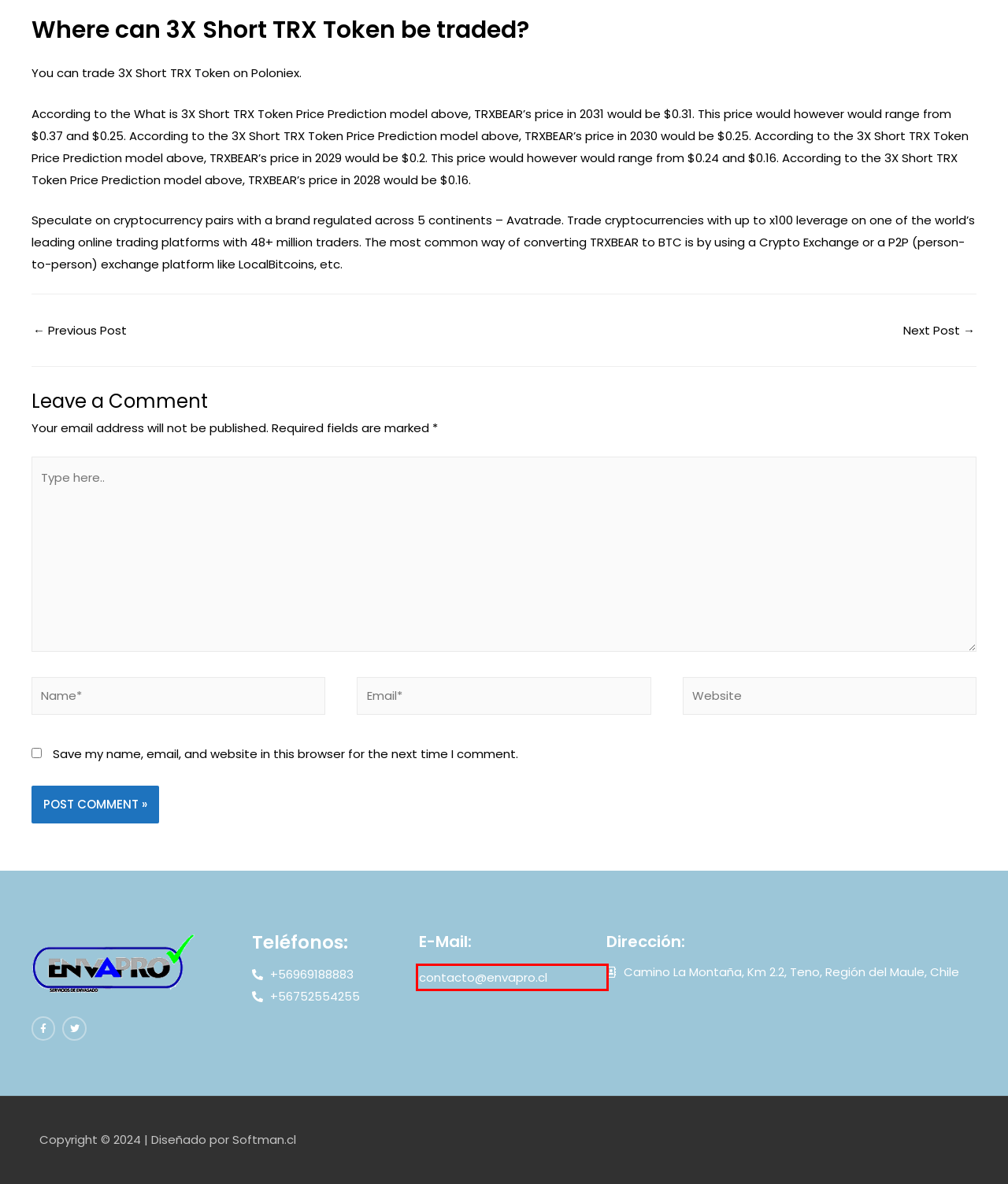You have received a screenshot of a webpage with a red bounding box indicating a UI element. Please determine the most fitting webpage description that matches the new webpage after clicking on the indicated element. The choices are:
A. Nosotros – Comercial Becs
B. Cryptocurrency Exchange rates and price Real-Time at Coinranking
C. Mostbet-AZ90 Bukmeker və Kazino Azərbaycanda Bonus 550+250F – Comercial Becs
D. Cryptocurrency exchange – Comercial Becs
E. Envapro – Servicio de Envasado
F. Contacto – Comercial Becs
G. Копірайтинг, копірайтер: що це таке? – Comercial Becs
H. Products – Comercial Becs

E